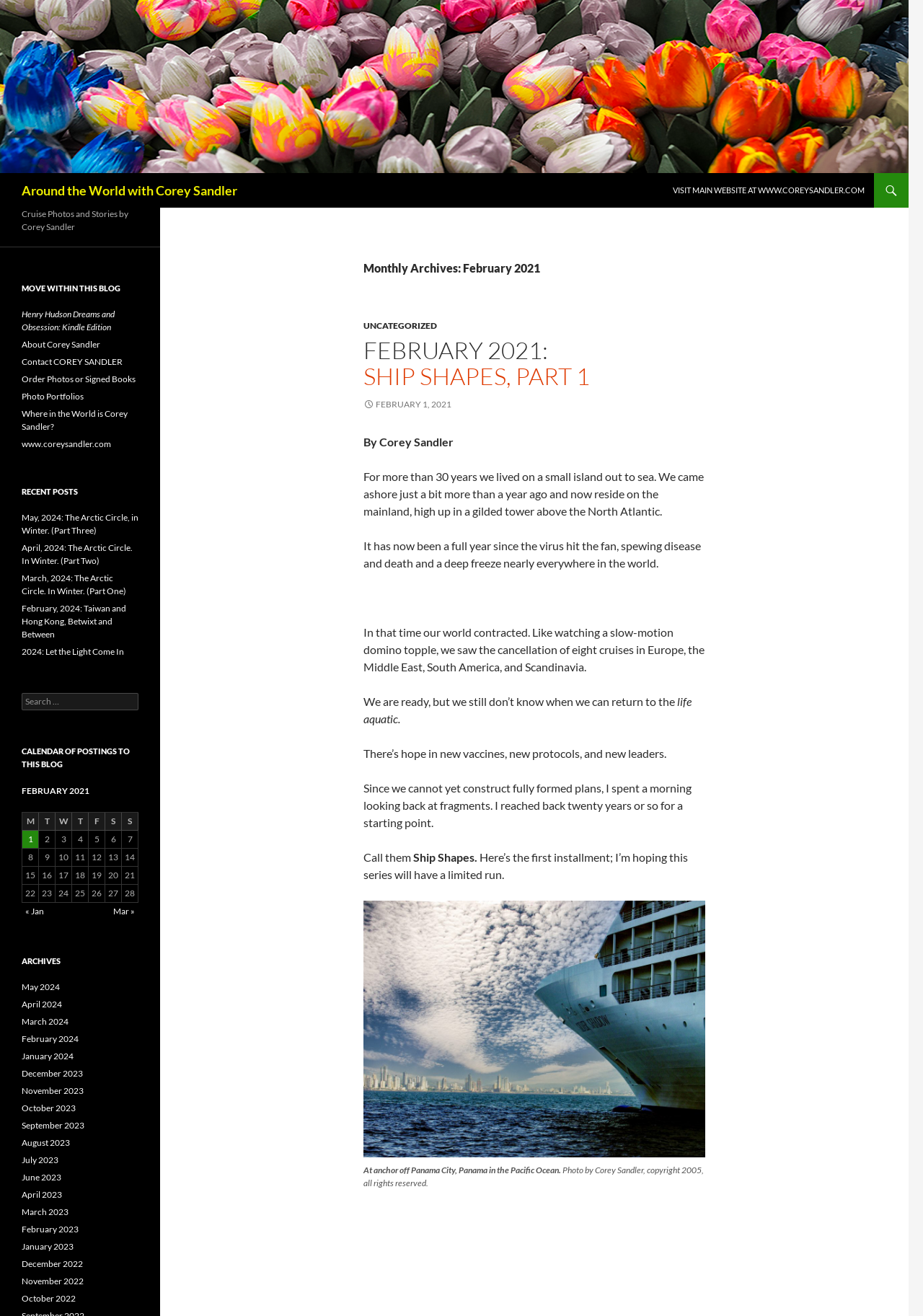Determine the bounding box coordinates for the element that should be clicked to follow this instruction: "Search for something". The coordinates should be given as four float numbers between 0 and 1, in the format [left, top, right, bottom].

[0.023, 0.527, 0.15, 0.54]